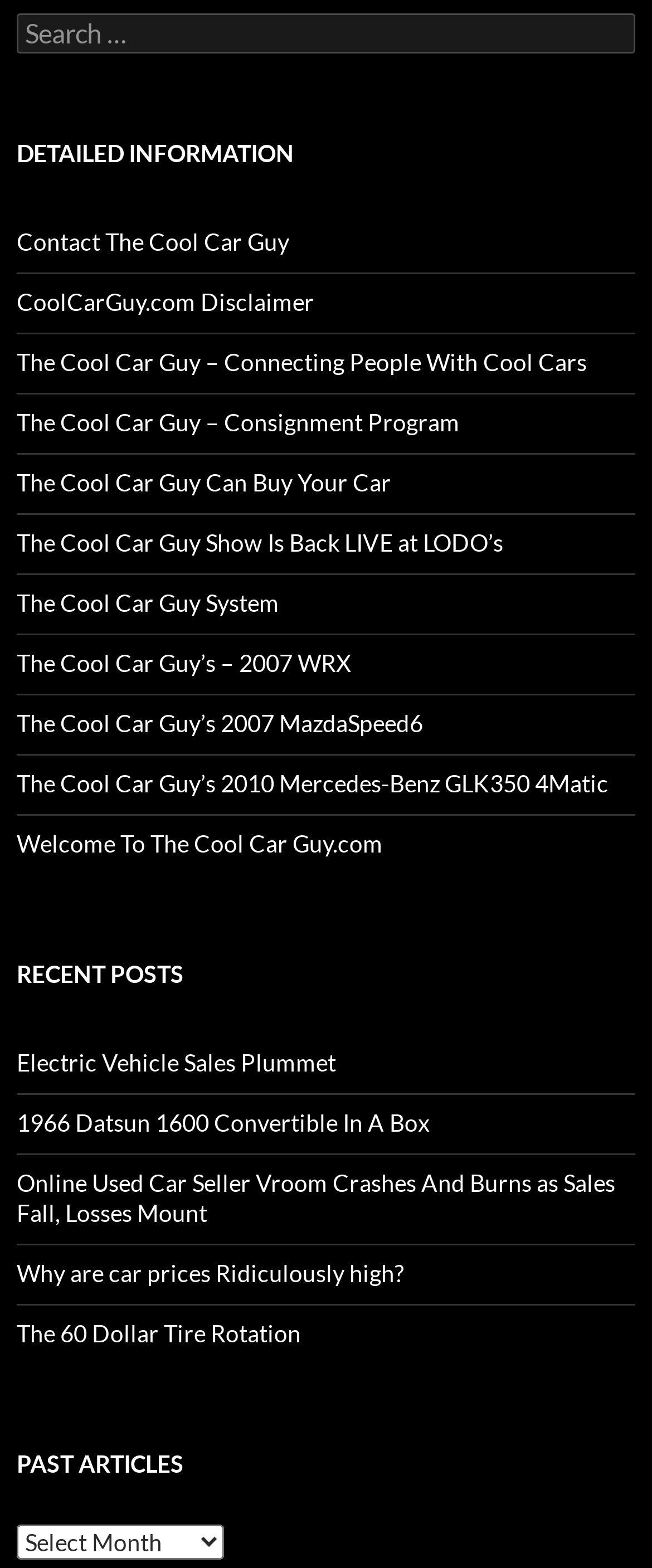Identify the bounding box of the UI element described as follows: "Electric Vehicle Sales Plummet". Provide the coordinates as four float numbers in the range of 0 to 1 [left, top, right, bottom].

[0.026, 0.668, 0.515, 0.687]